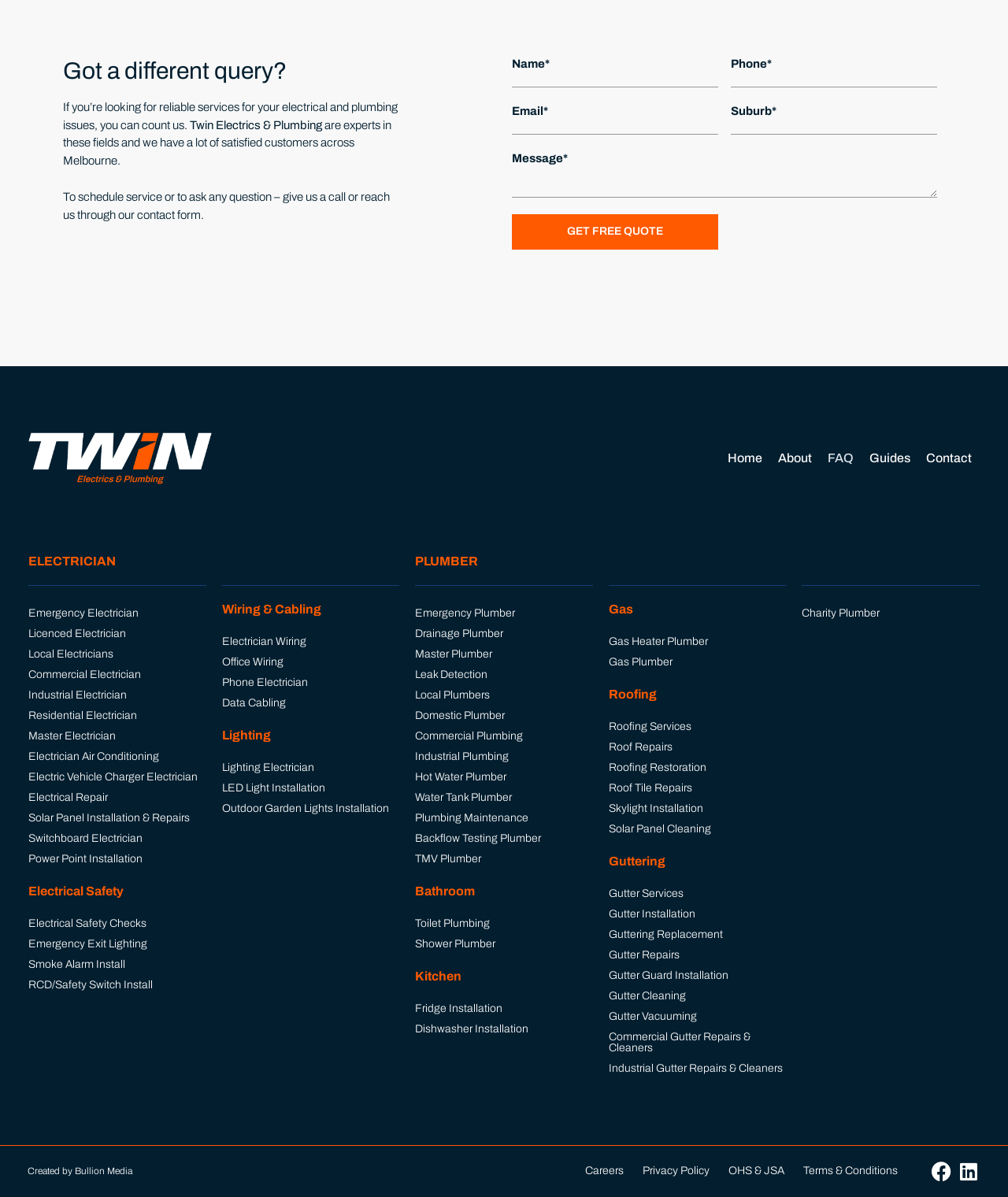Using details from the image, please answer the following question comprehensively:
What is the purpose of the form?

The purpose of the form can be inferred from the StaticText element with the text 'To schedule service or to ask any question – give us a call or reach us through our contact form.' at coordinates [0.062, 0.159, 0.387, 0.185]. This element is a child of the Root Element and is located near the top of the page, above the form fields.